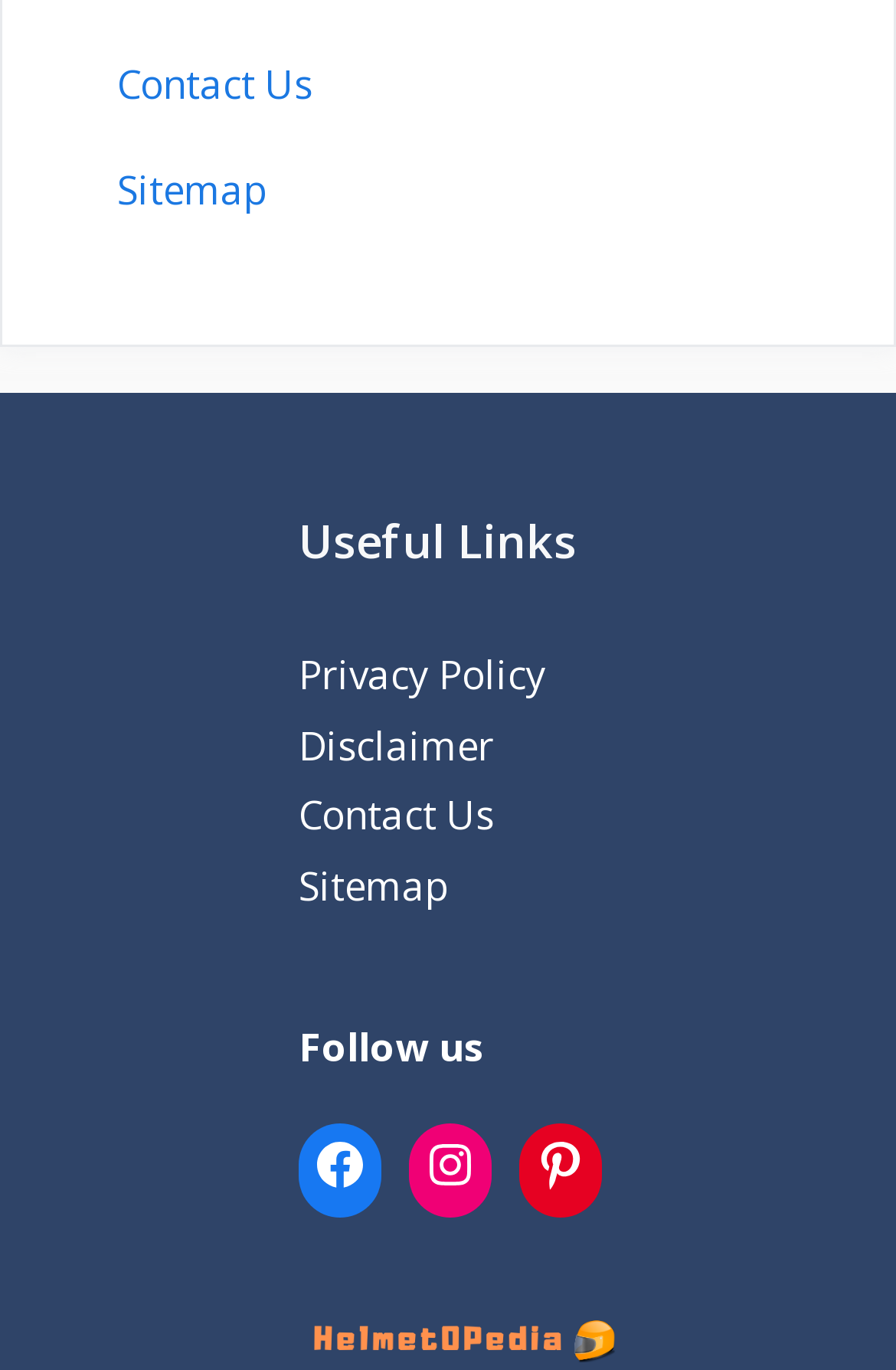Please determine the bounding box coordinates of the section I need to click to accomplish this instruction: "Click Contact Us".

[0.131, 0.042, 0.349, 0.081]